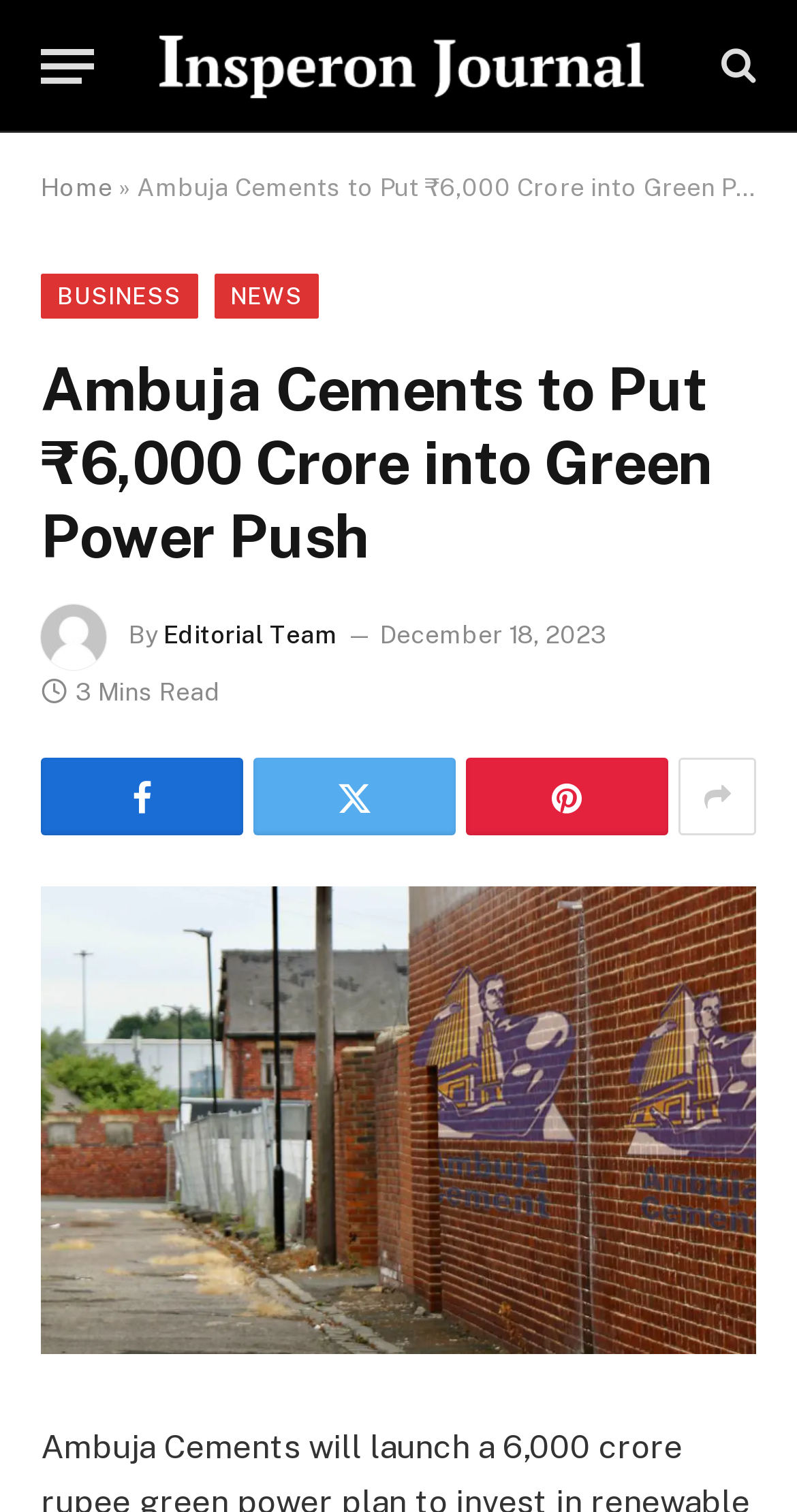Please locate the bounding box coordinates of the element that should be clicked to complete the given instruction: "Visit the Insperon Journal page".

[0.195, 0.005, 0.821, 0.081]